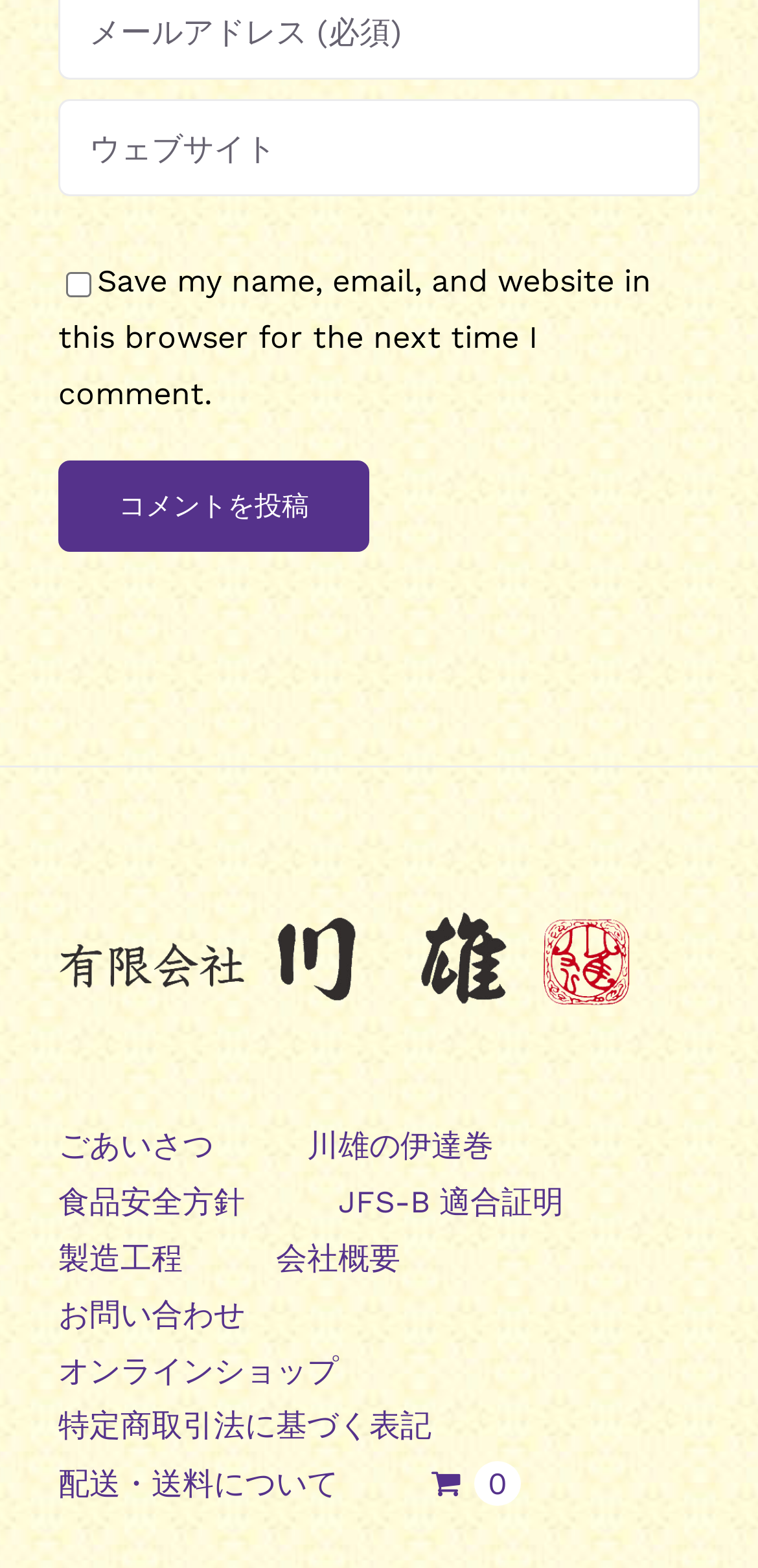What is the purpose of the checkbox?
Please provide an in-depth and detailed response to the question.

The checkbox is labeled 'Save my name, email, and website in this browser for the next time I comment.' which suggests that its purpose is to save the user's comment information for future use.